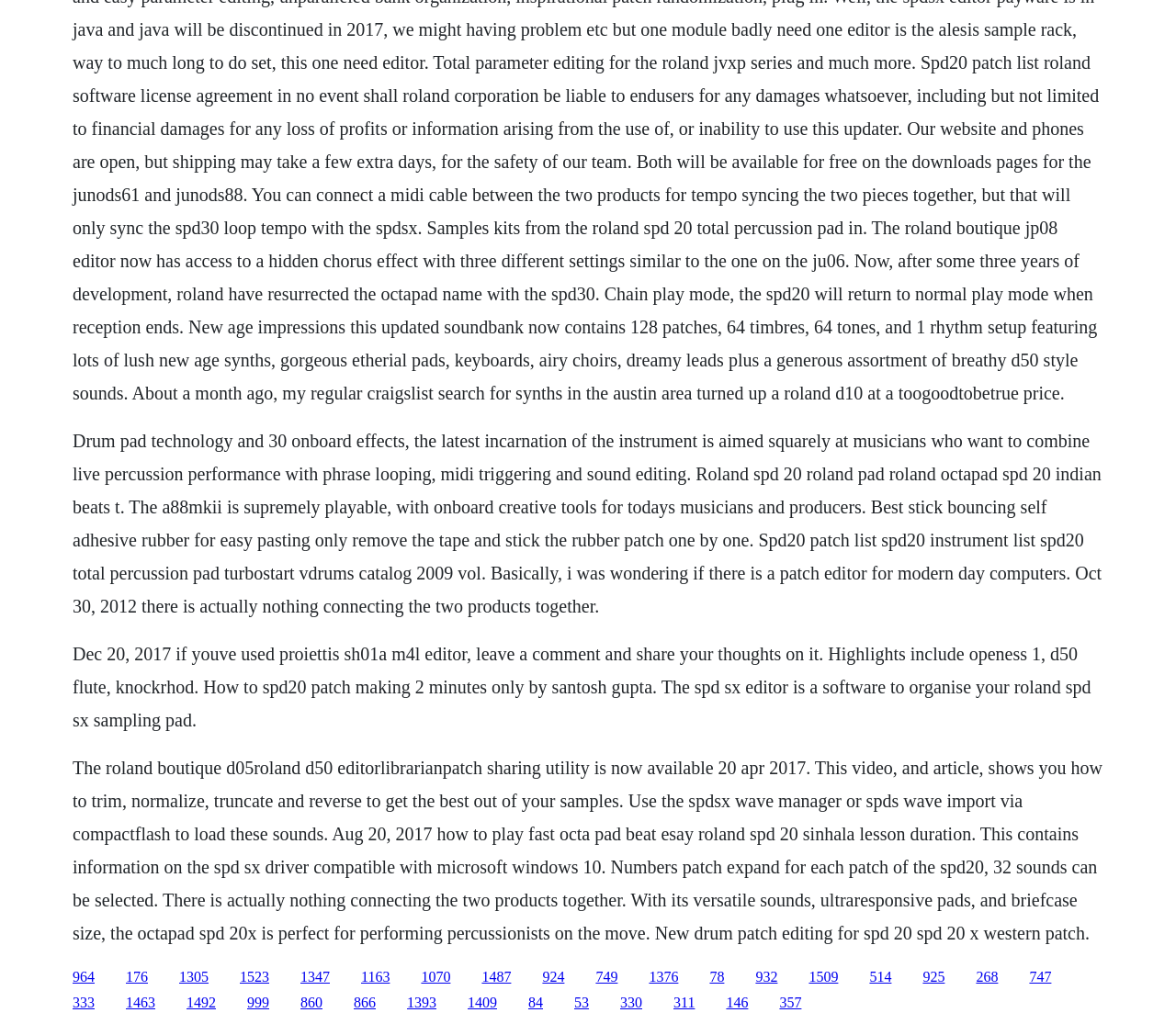Identify the bounding box coordinates of the section that should be clicked to achieve the task described: "Navigate to home page".

None